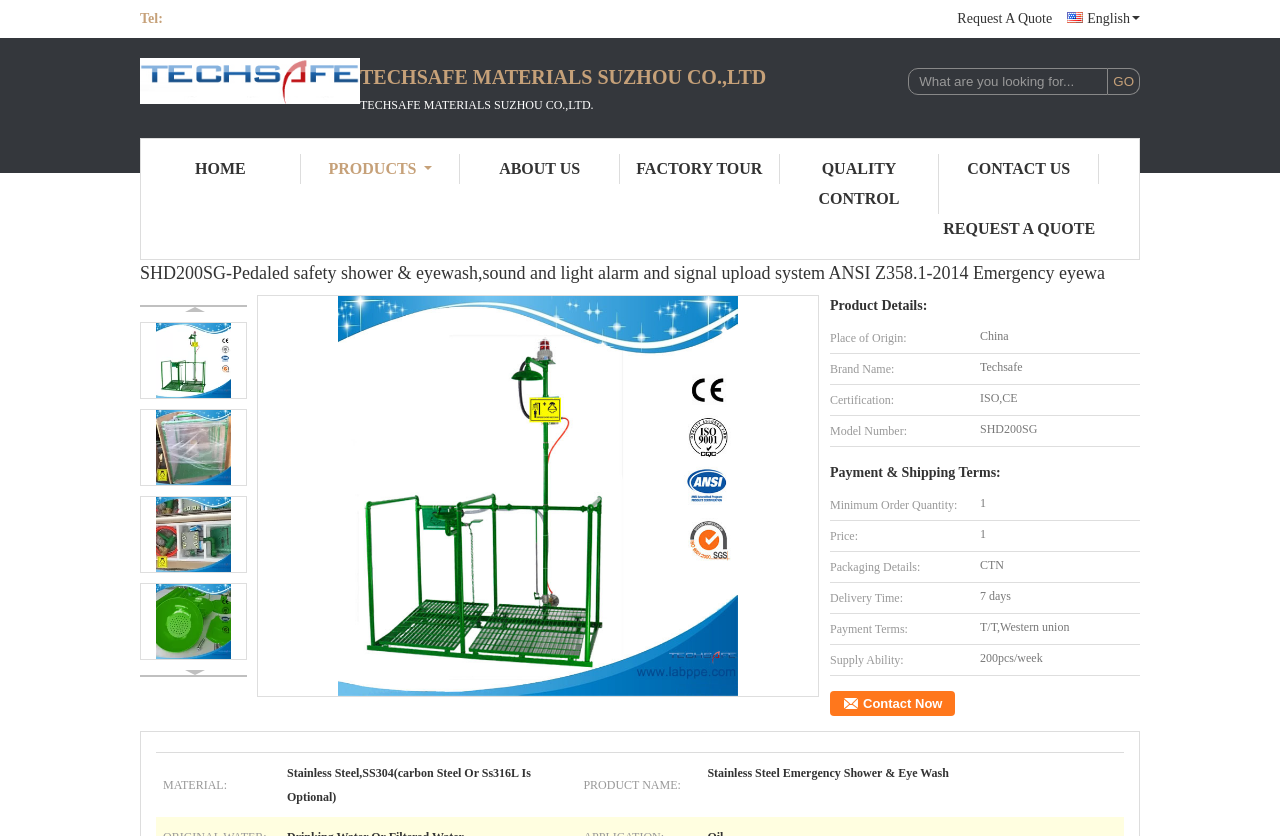Answer the following query with a single word or phrase:
What is the minimum order quantity?

1